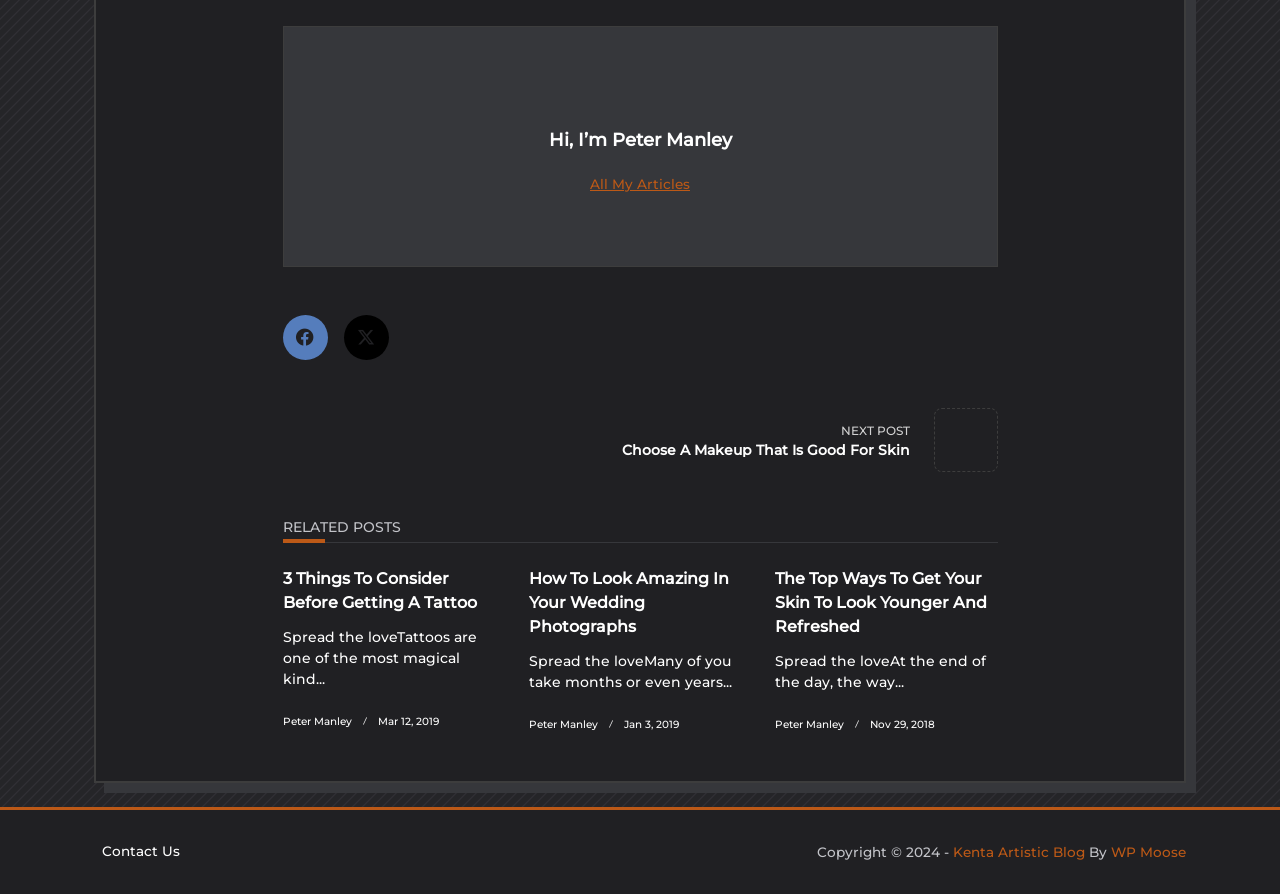Locate the bounding box coordinates of the element's region that should be clicked to carry out the following instruction: "Click on the 'All My Articles' link". The coordinates need to be four float numbers between 0 and 1, i.e., [left, top, right, bottom].

[0.461, 0.196, 0.539, 0.214]